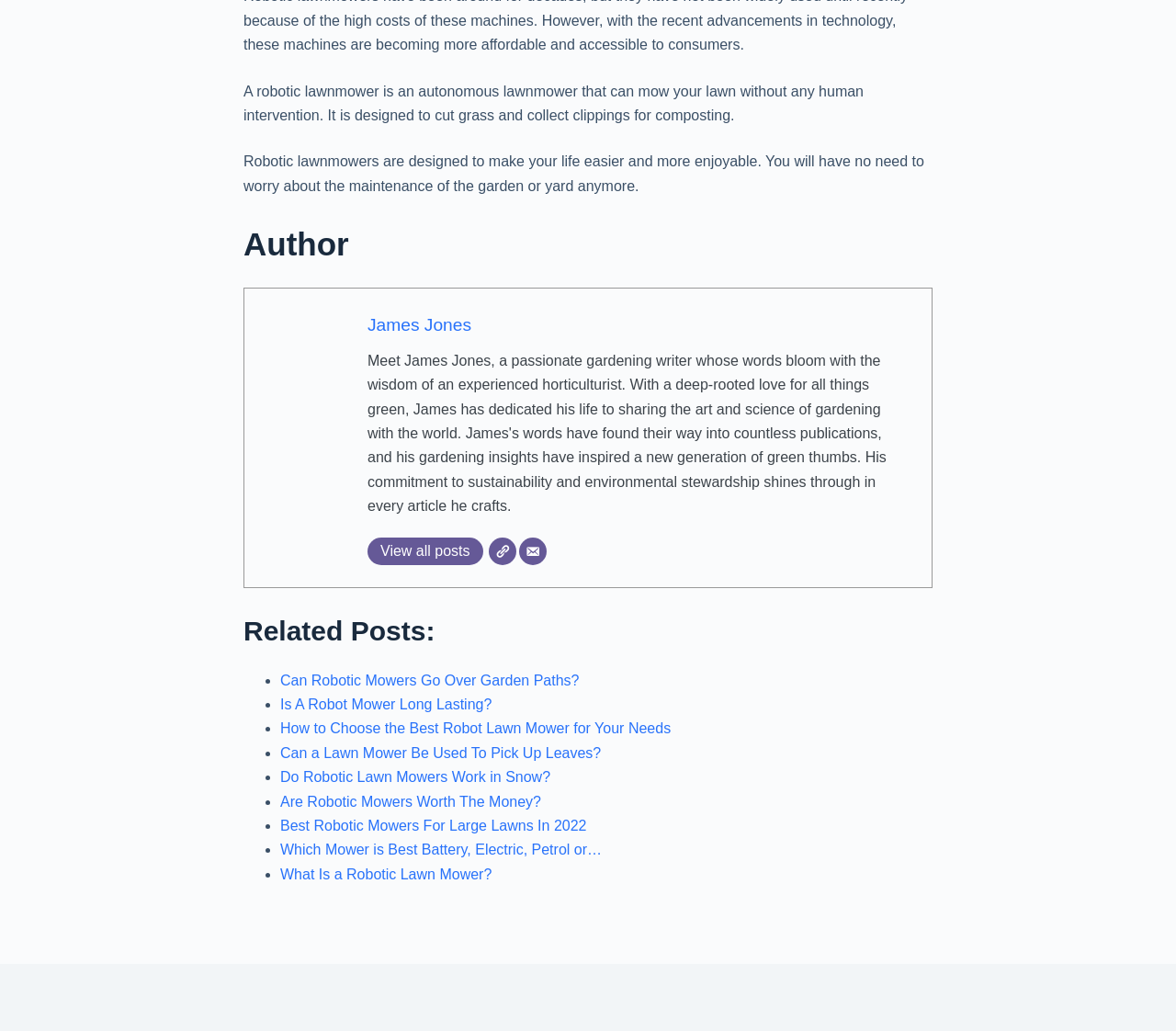Respond to the question with just a single word or phrase: 
What is the topic of the webpage?

Robotic lawnmowers